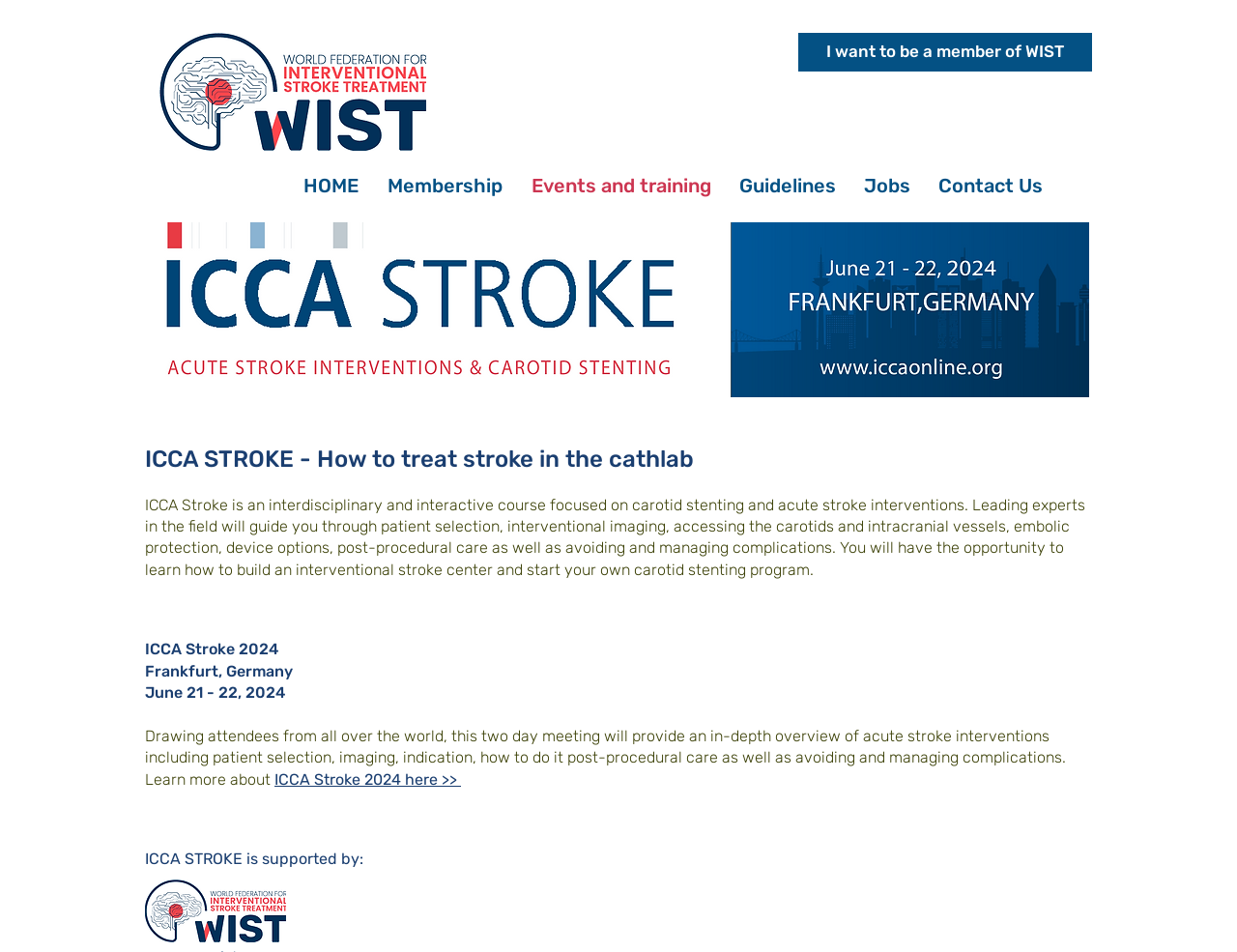Please identify the bounding box coordinates of the element's region that needs to be clicked to fulfill the following instruction: "Learn more about ICCA Stroke 2024". The bounding box coordinates should consist of four float numbers between 0 and 1, i.e., [left, top, right, bottom].

[0.222, 0.809, 0.373, 0.828]